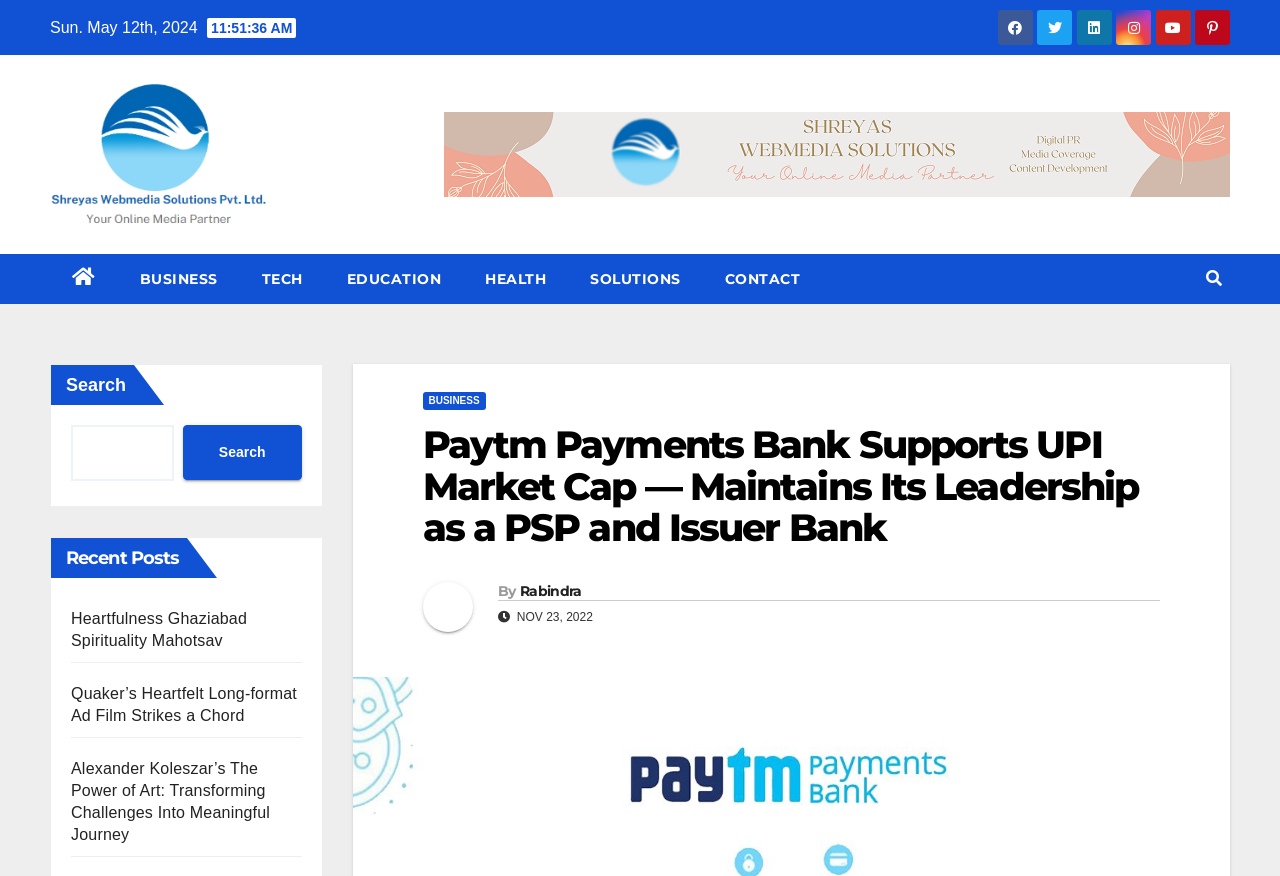What are the categories listed on the webpage?
Look at the image and respond with a single word or a short phrase.

BUSINESS, TECH, EDUCATION, HEALTH, SOLUTIONS, CONTACT